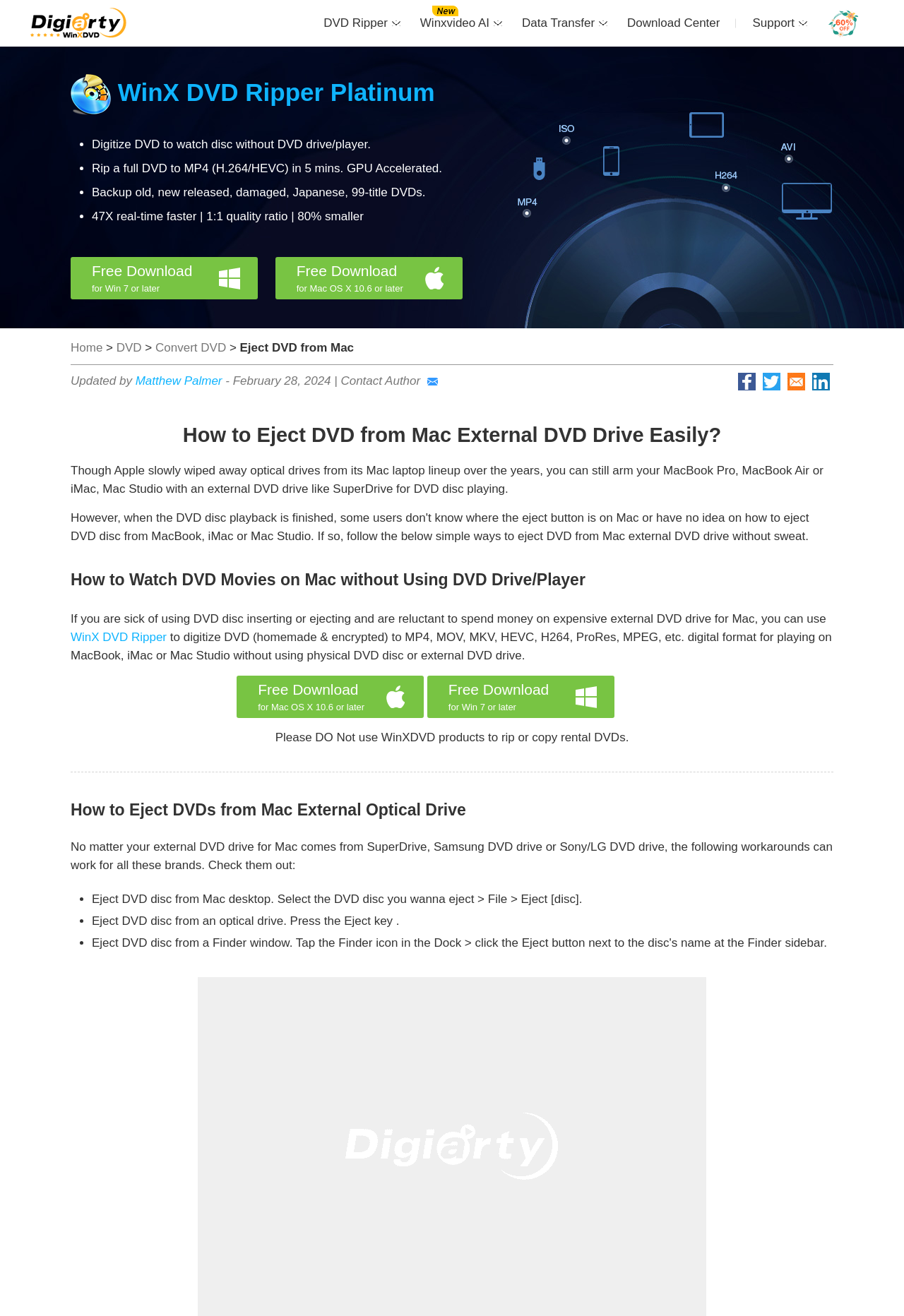Identify the bounding box for the element characterized by the following description: "DVD".

[0.129, 0.259, 0.157, 0.269]